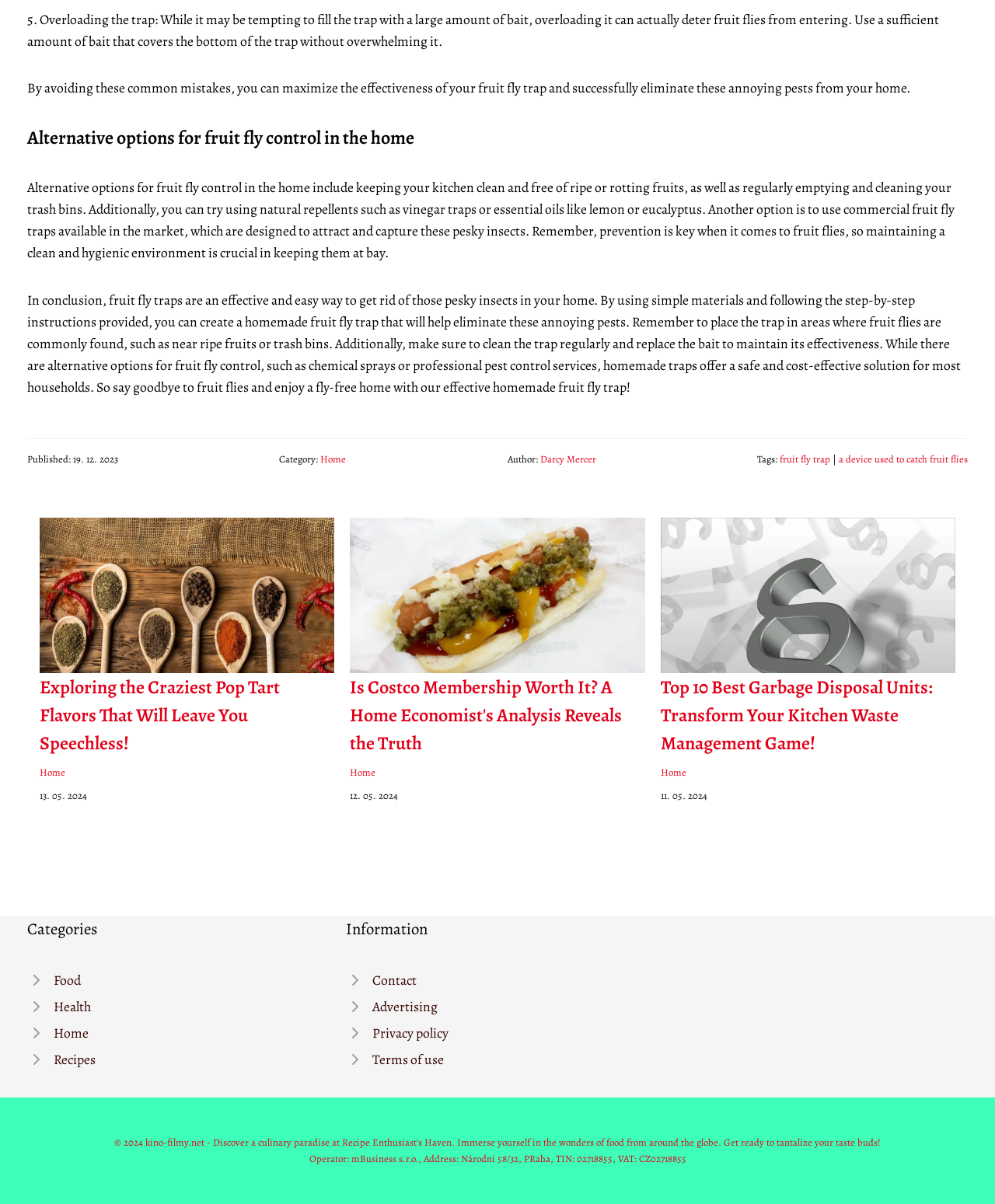Please give the bounding box coordinates of the area that should be clicked to fulfill the following instruction: "Click the link to read about whether Costco membership is worth it". The coordinates should be in the format of four float numbers from 0 to 1, i.e., [left, top, right, bottom].

[0.352, 0.49, 0.648, 0.505]